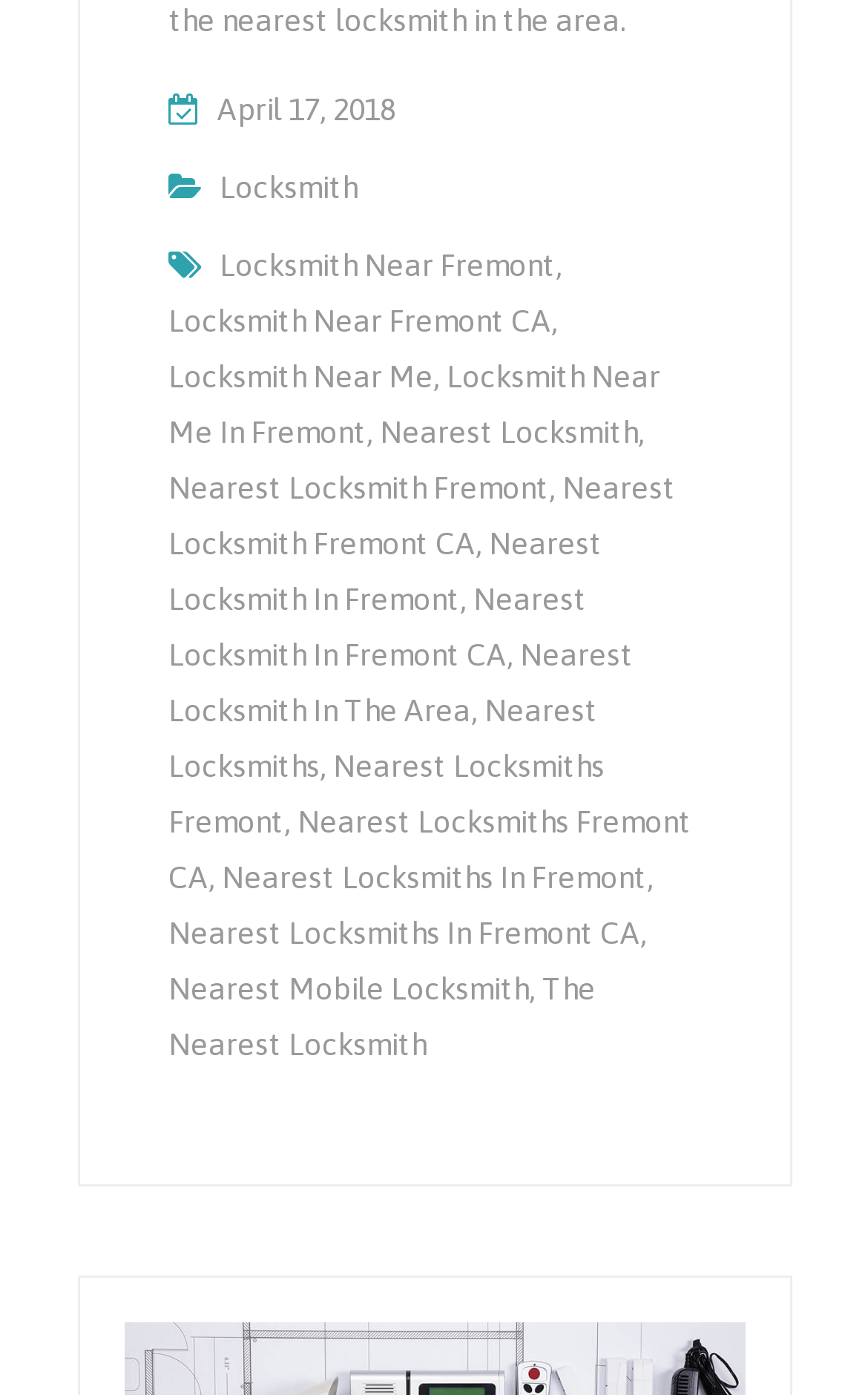Identify the bounding box coordinates of the element that should be clicked to fulfill this task: "go to locksmith near fremont ca". The coordinates should be provided as four float numbers between 0 and 1, i.e., [left, top, right, bottom].

[0.253, 0.177, 0.64, 0.203]